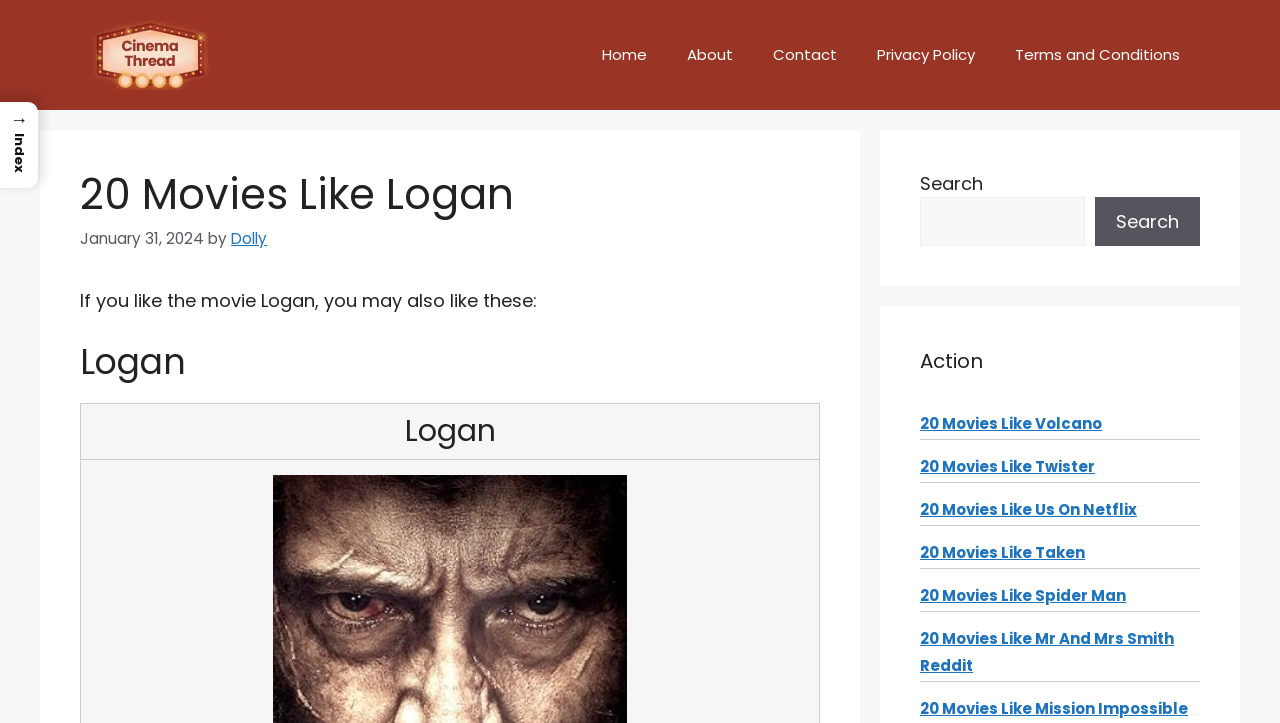Locate the bounding box coordinates of the area where you should click to accomplish the instruction: "search for a movie".

[0.719, 0.272, 0.848, 0.34]